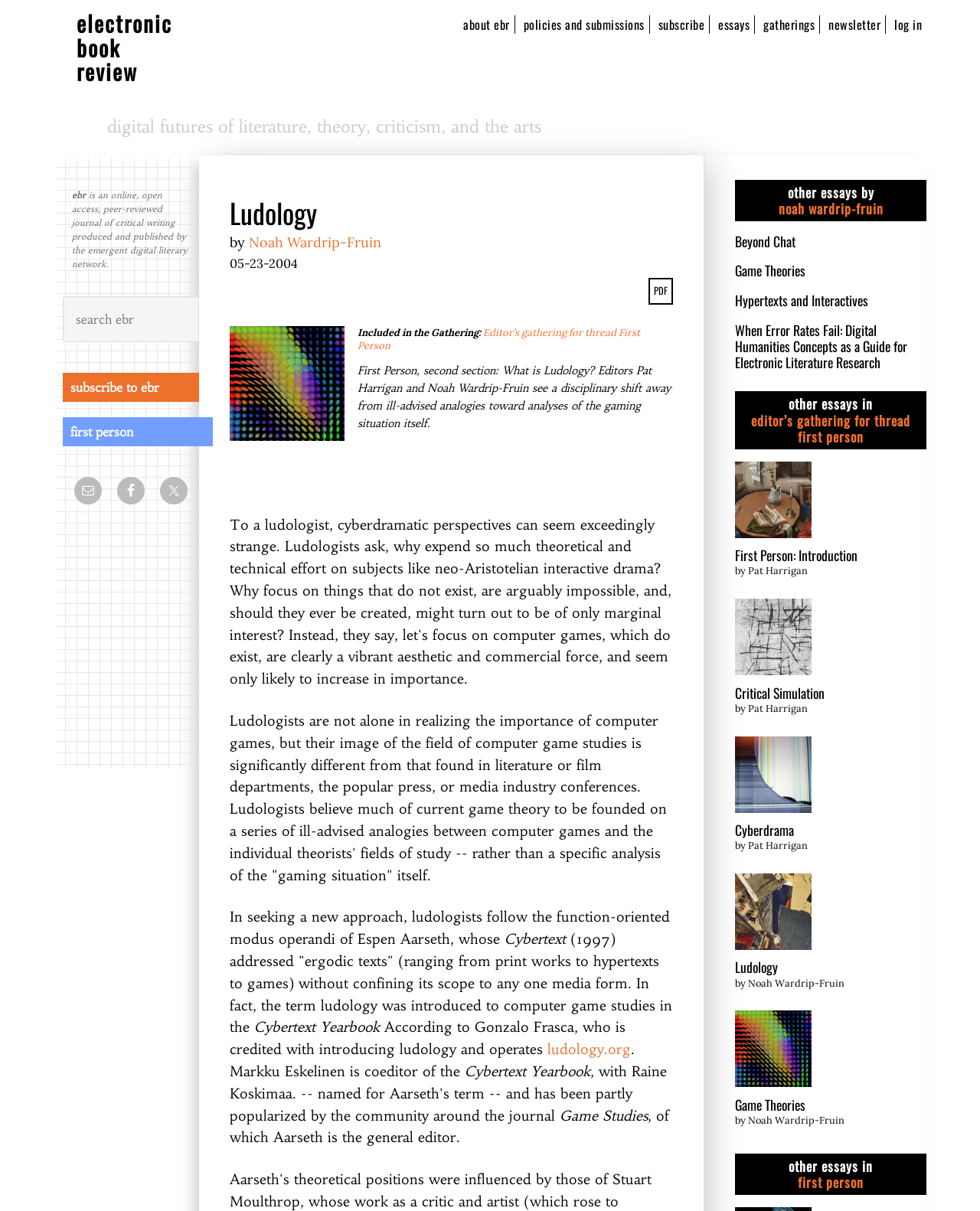Please mark the clickable region by giving the bounding box coordinates needed to complete this instruction: "go to the page of Ludology".

[0.234, 0.163, 0.687, 0.187]